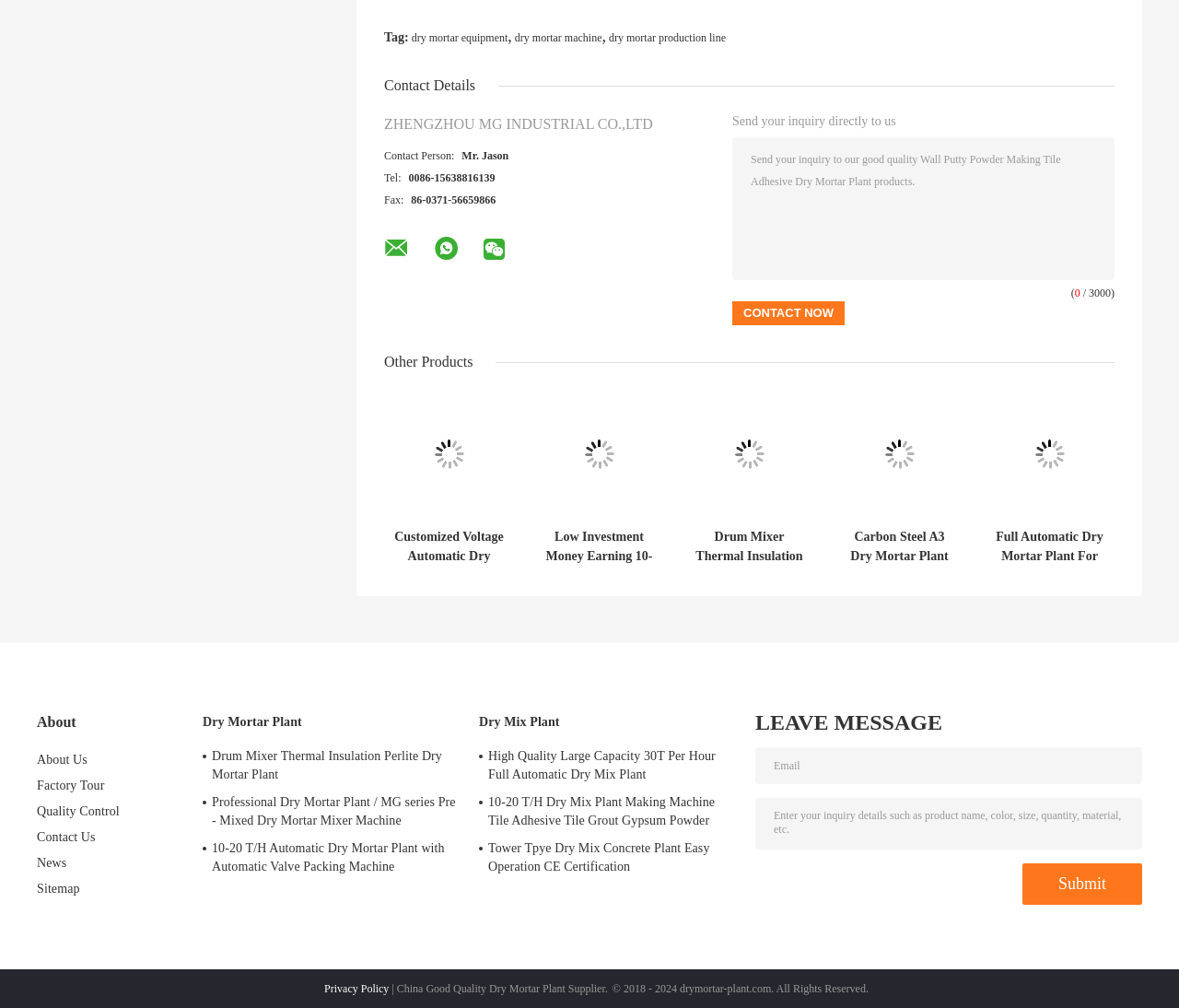What is the phone number?
Analyze the image and deliver a detailed answer to the question.

The phone number can be found in the contact details section, which is located in the middle of the webpage. It is written in a static text element as '0086-15638816139'.